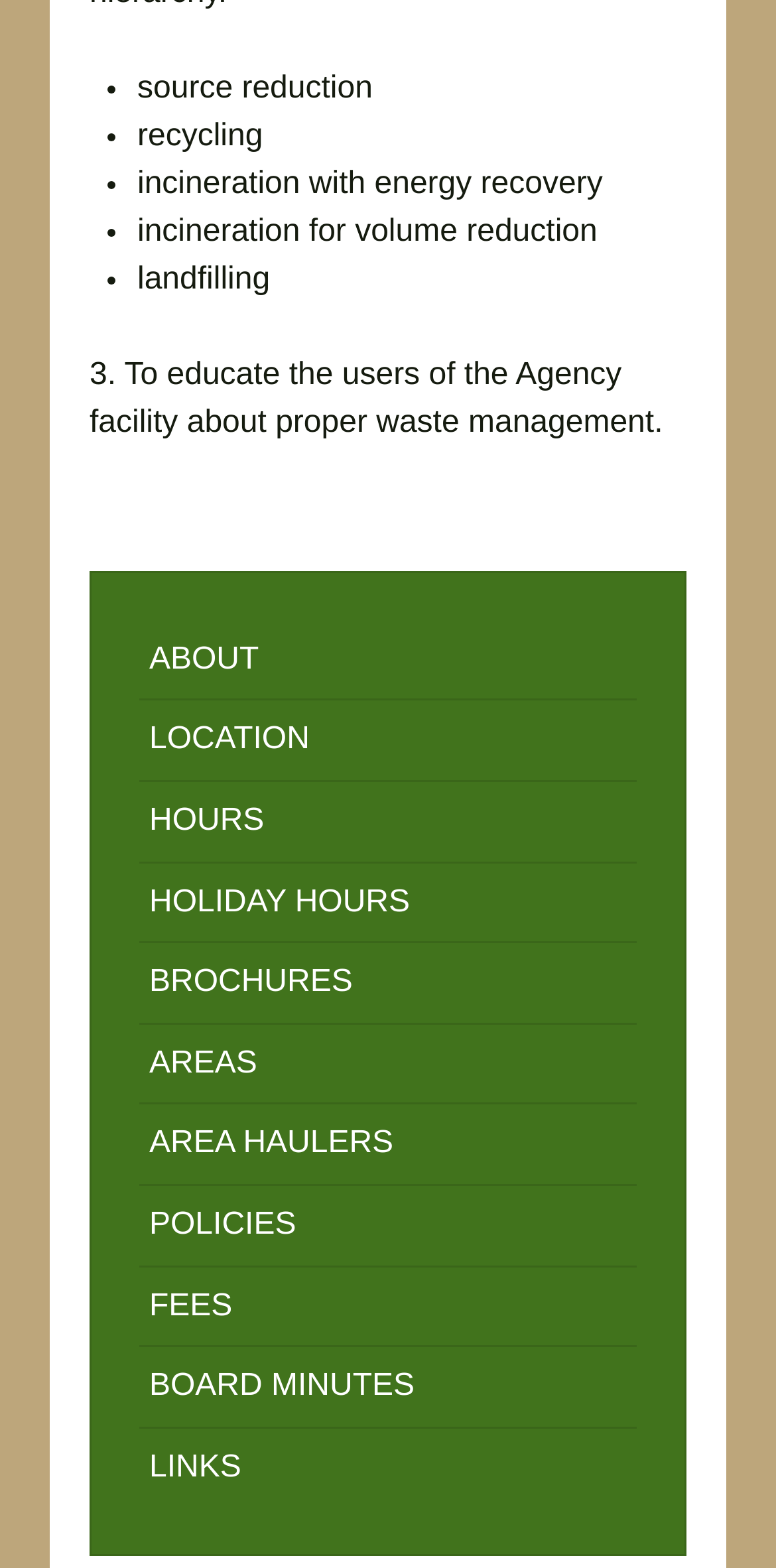Determine the bounding box coordinates for the clickable element required to fulfill the instruction: "Search". Provide the coordinates as four float numbers between 0 and 1, i.e., [left, top, right, bottom].

None